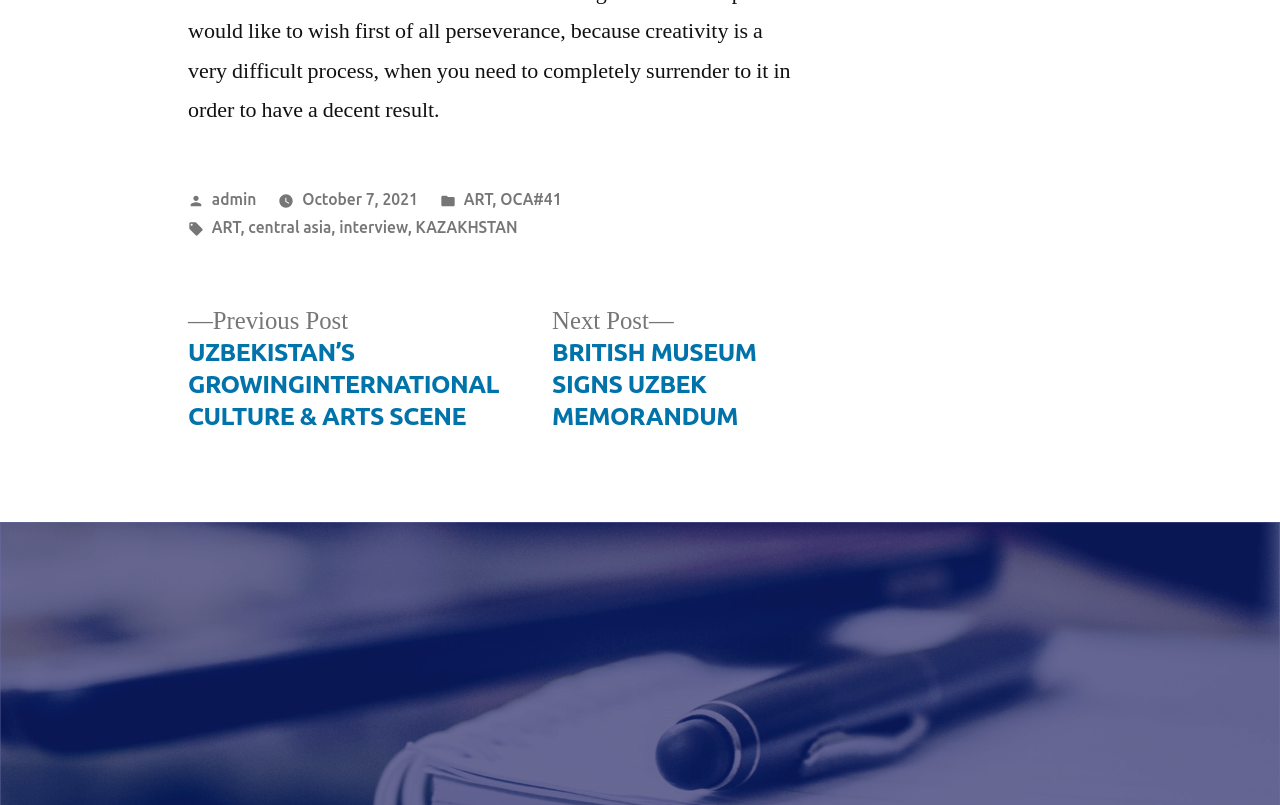Give a one-word or short-phrase answer to the following question: 
How many links are in the footer?

7